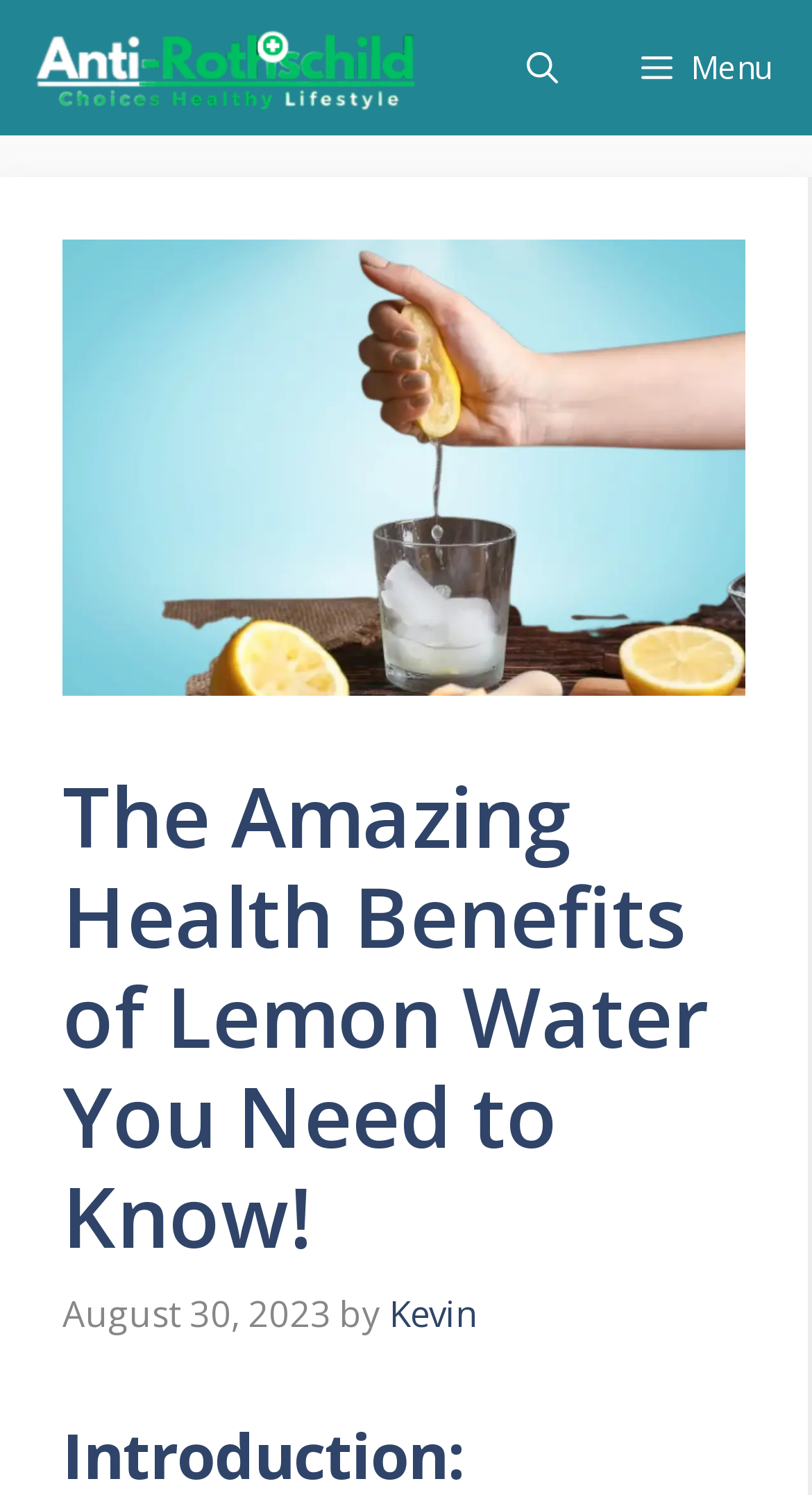Based on the element description, predict the bounding box coordinates (top-left x, top-left y, bottom-right x, bottom-right y) for the UI element in the screenshot: title="Home"

None